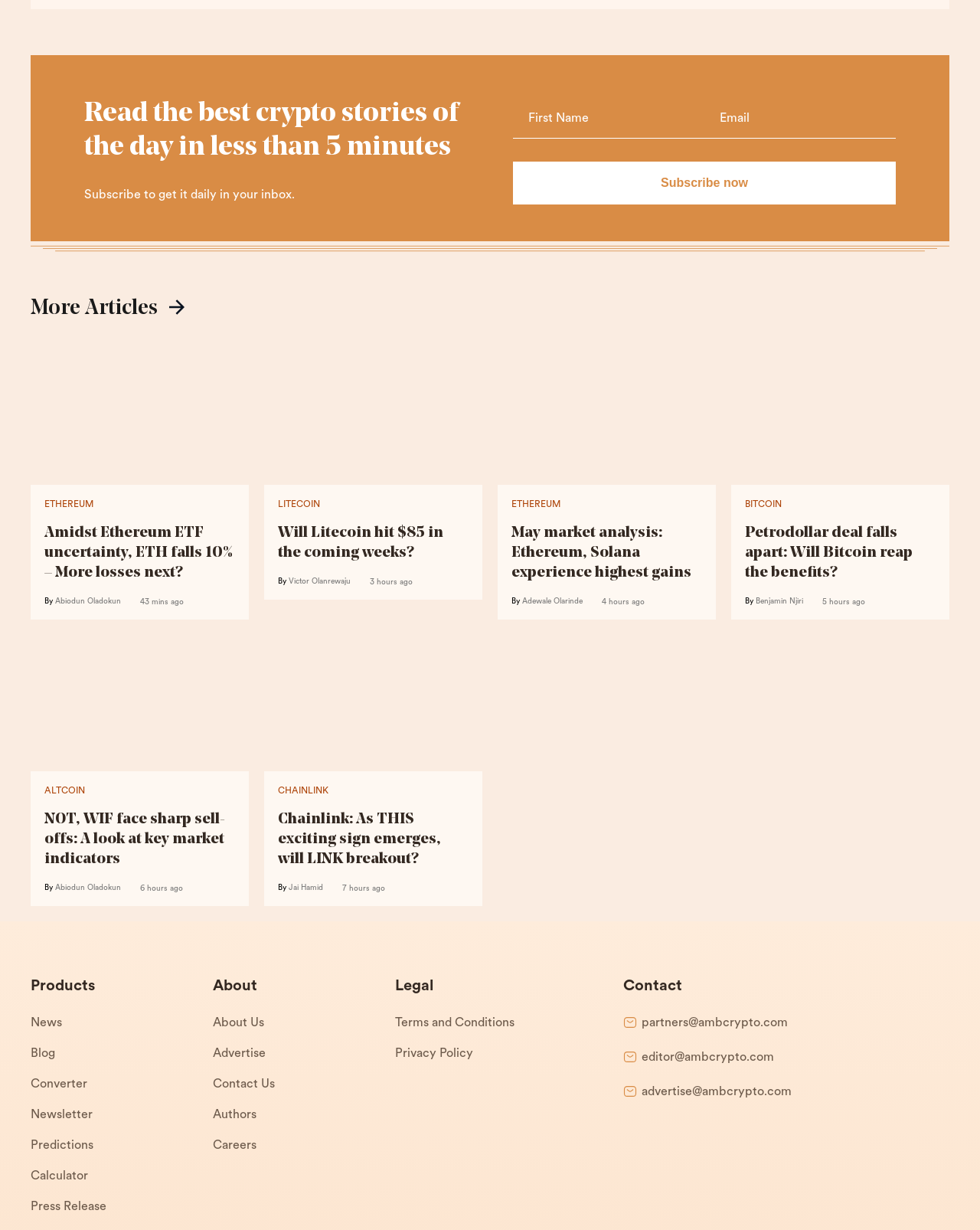How can users contact the website?
Using the information from the image, provide a comprehensive answer to the question.

The webpage has email addresses such as 'partners@ambcrypto.com', 'editor@ambcrypto.com', etc. which suggests that users can contact the website through these email addresses.